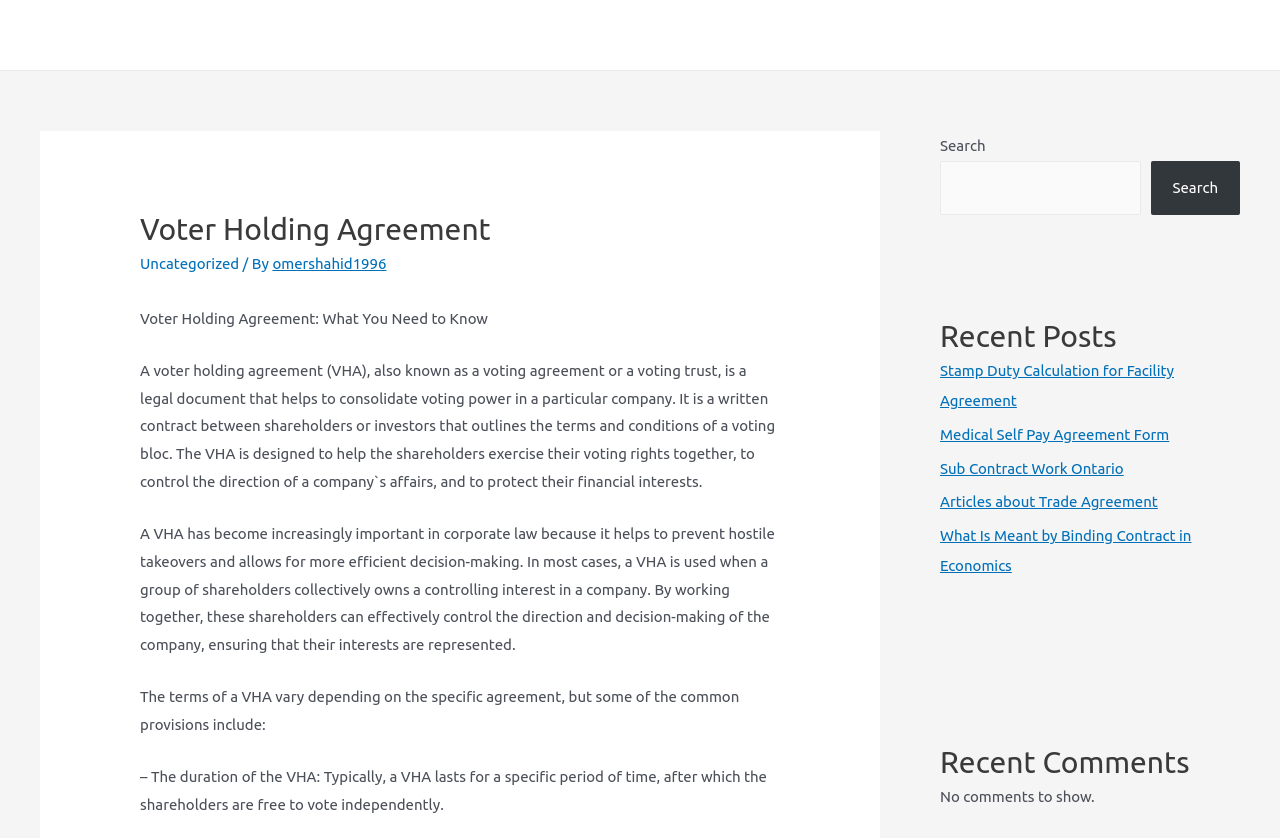What is a voter holding agreement?
Using the visual information, reply with a single word or short phrase.

A legal document to consolidate voting power